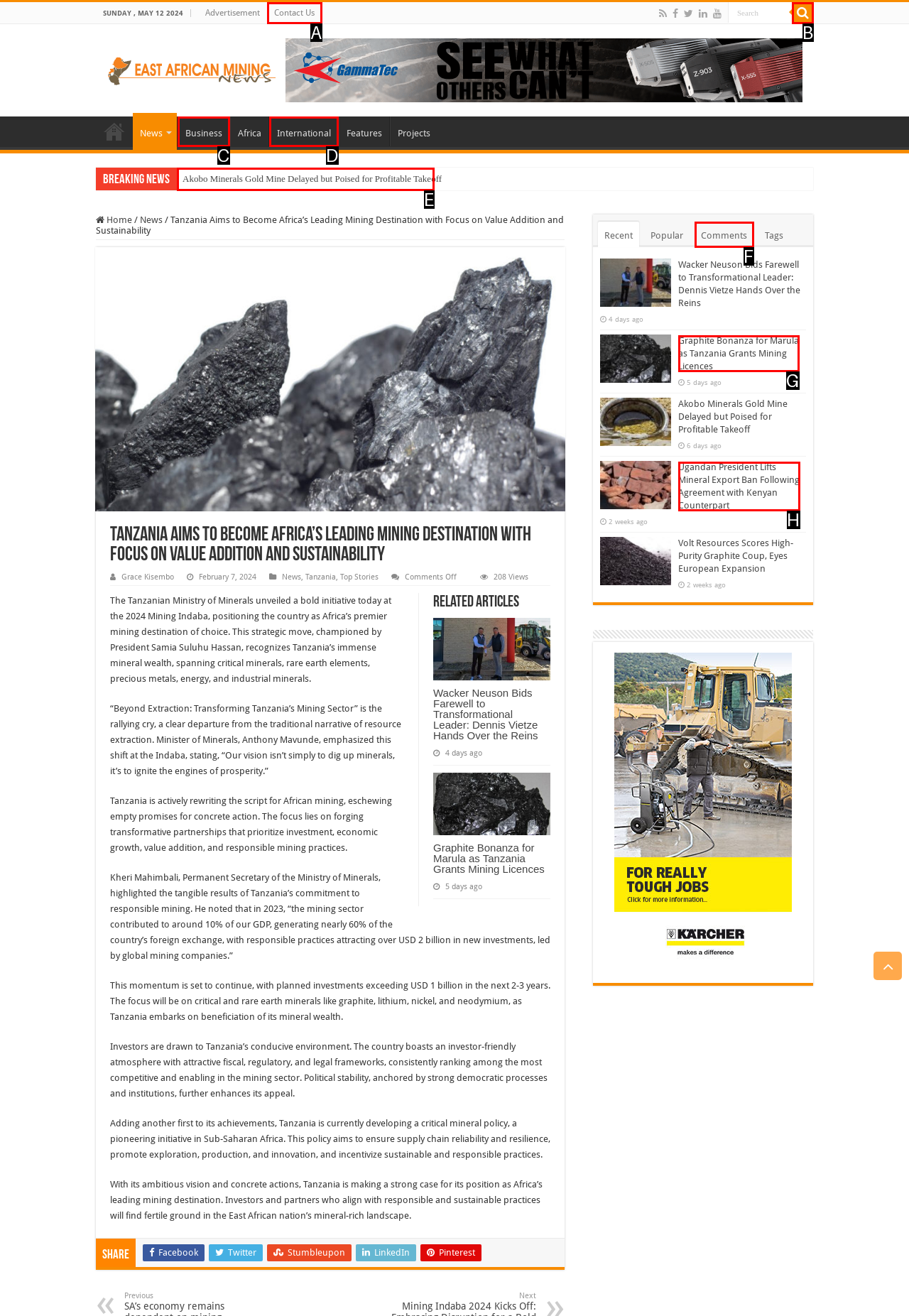Match the description: Contact Us to the appropriate HTML element. Respond with the letter of your selected option.

A